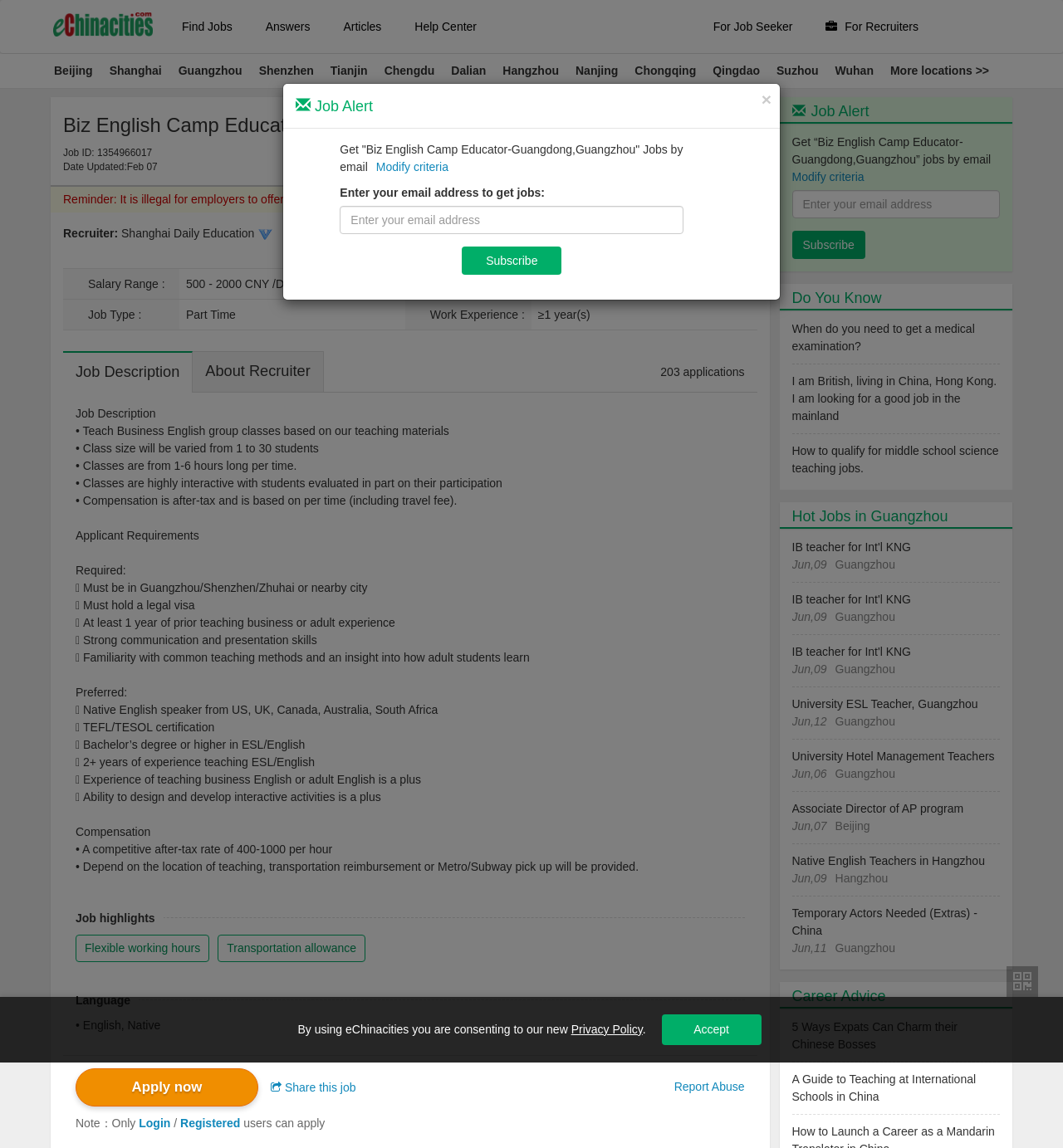Provide the bounding box coordinates for the specified HTML element described in this description: "More locations >>". The coordinates should be four float numbers ranging from 0 to 1, in the format [left, top, right, bottom].

[0.83, 0.047, 0.938, 0.077]